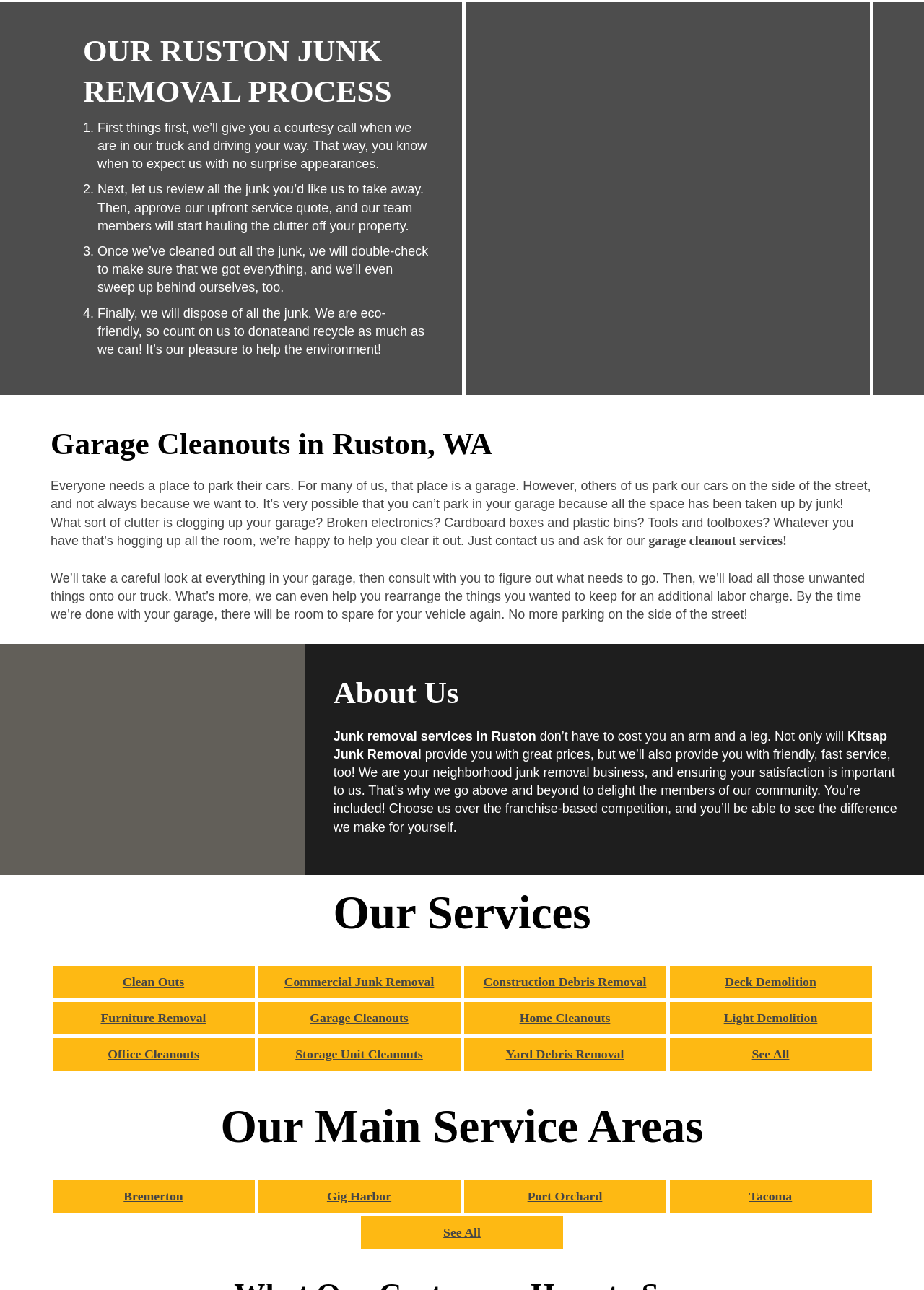Examine the image carefully and respond to the question with a detailed answer: 
What areas does the junk removal service cover?

The webpage lists several areas that the junk removal service covers, including Ruston, Bremerton, Gig Harbor, Port Orchard, Tacoma, and more. These areas are mentioned as the main service areas of the business.